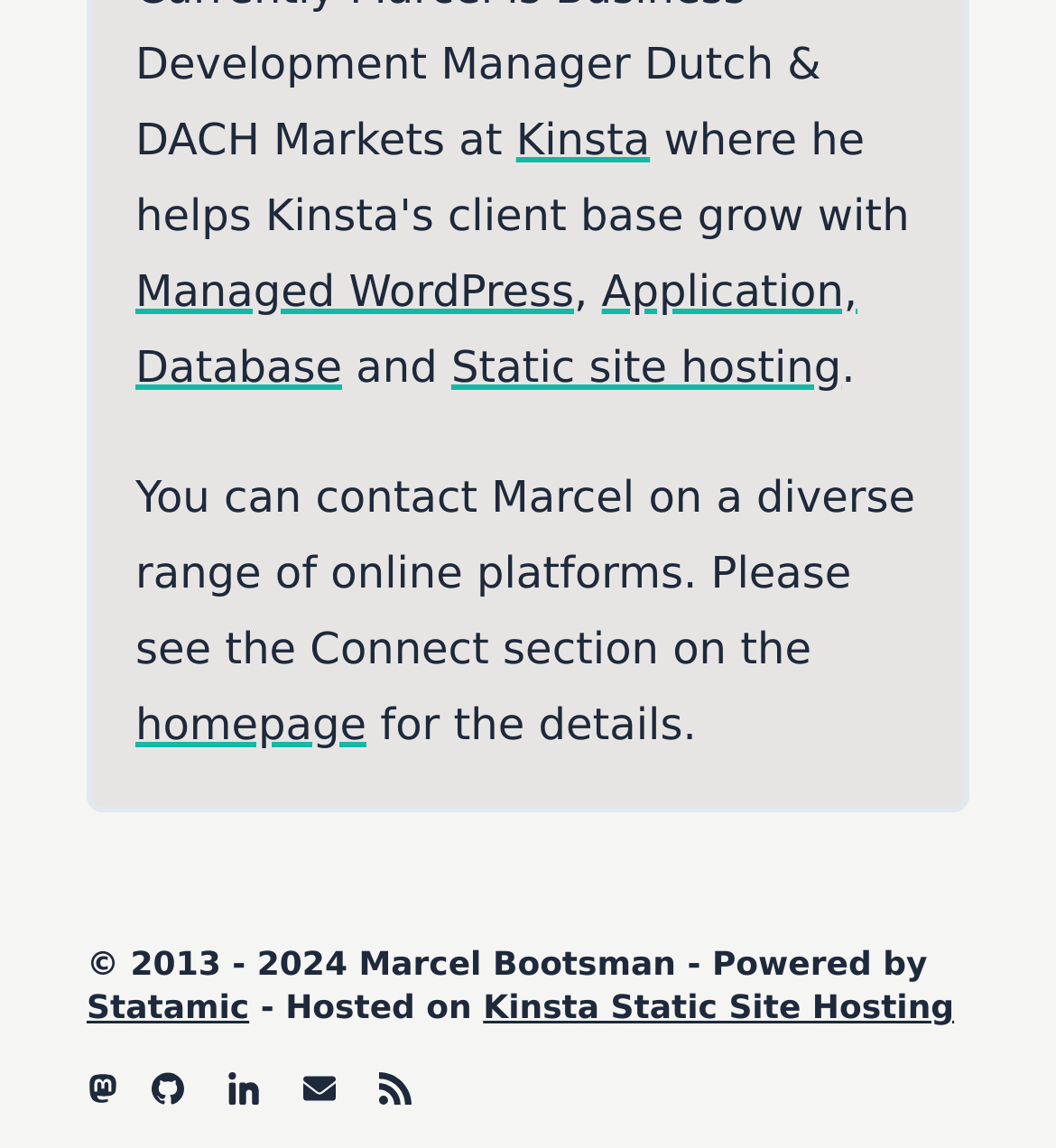Based on what you see in the screenshot, provide a thorough answer to this question: How many social media platforms can Marcel be contacted on?

Marcel can be contacted on 5 social media platforms, namely Mastodon, Github, Linkedin, Email, and Rss, as indicated by the links at the bottom of the webpage.